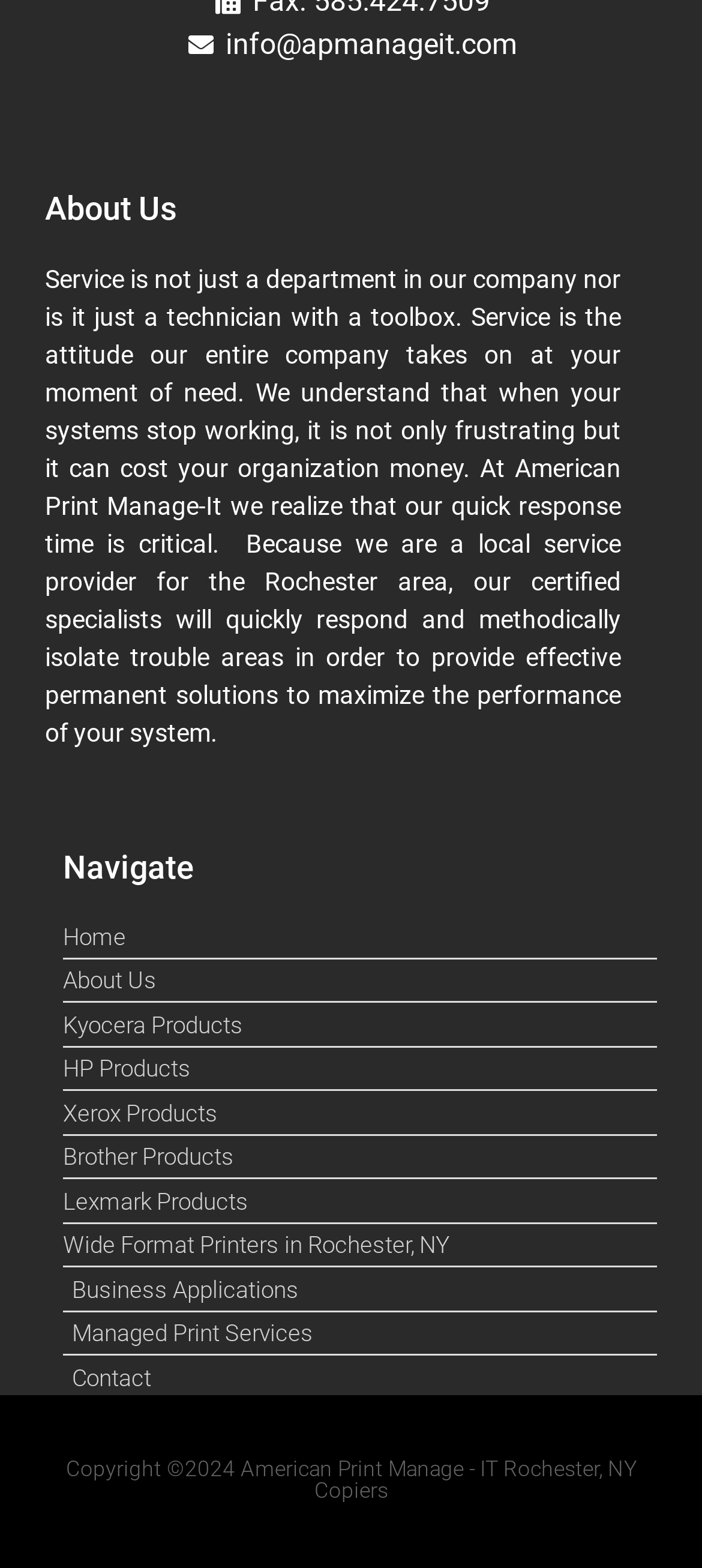Please study the image and answer the question comprehensively:
What is the location of the service provider?

The location of the service provider is the Rochester area, as mentioned in the text on the webpage which states 'Because we are a local service provider for the Rochester area...'